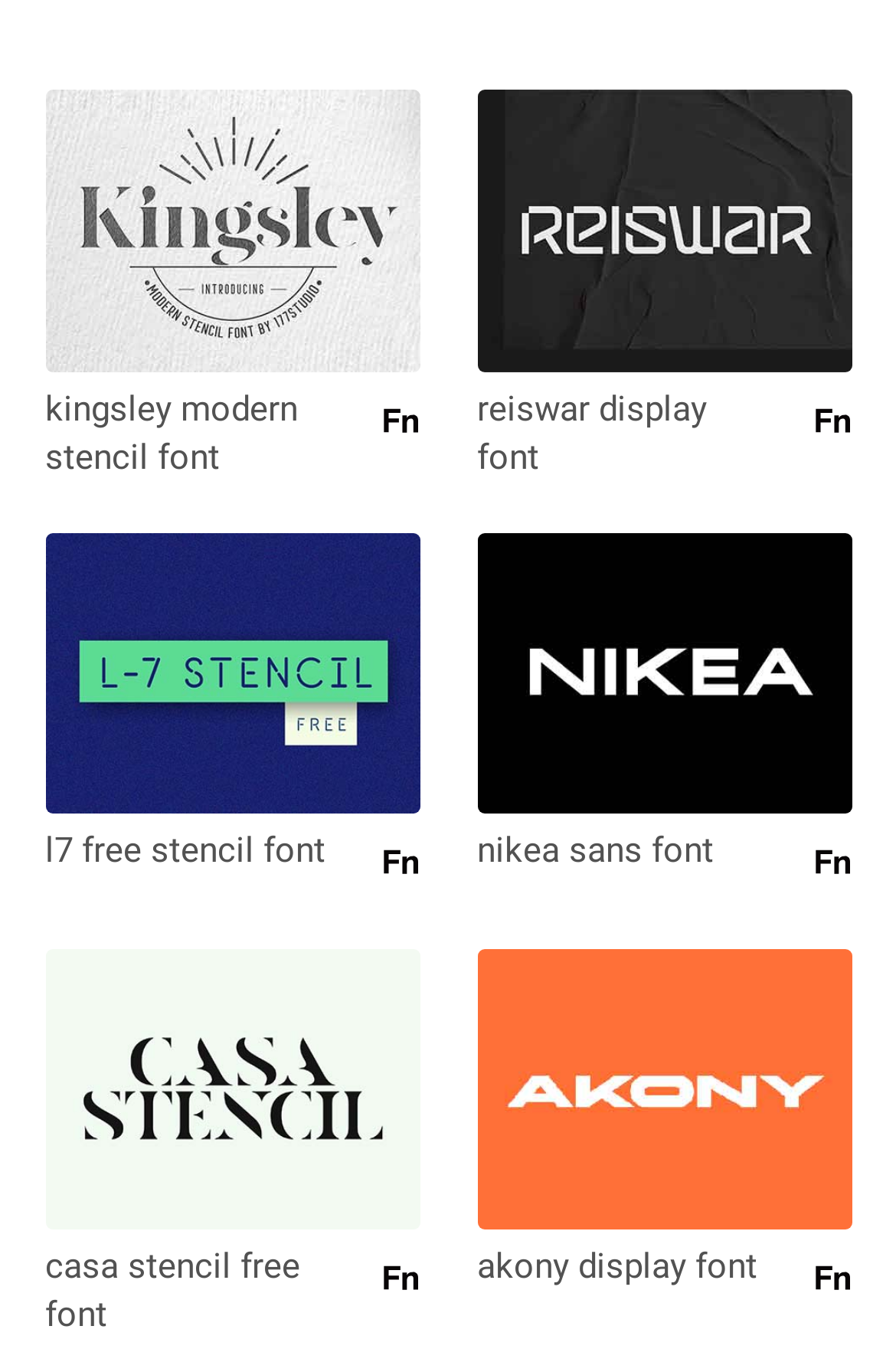Determine the bounding box coordinates for the area you should click to complete the following instruction: "click Kingsley Stencil Font".

[0.05, 0.067, 0.468, 0.278]